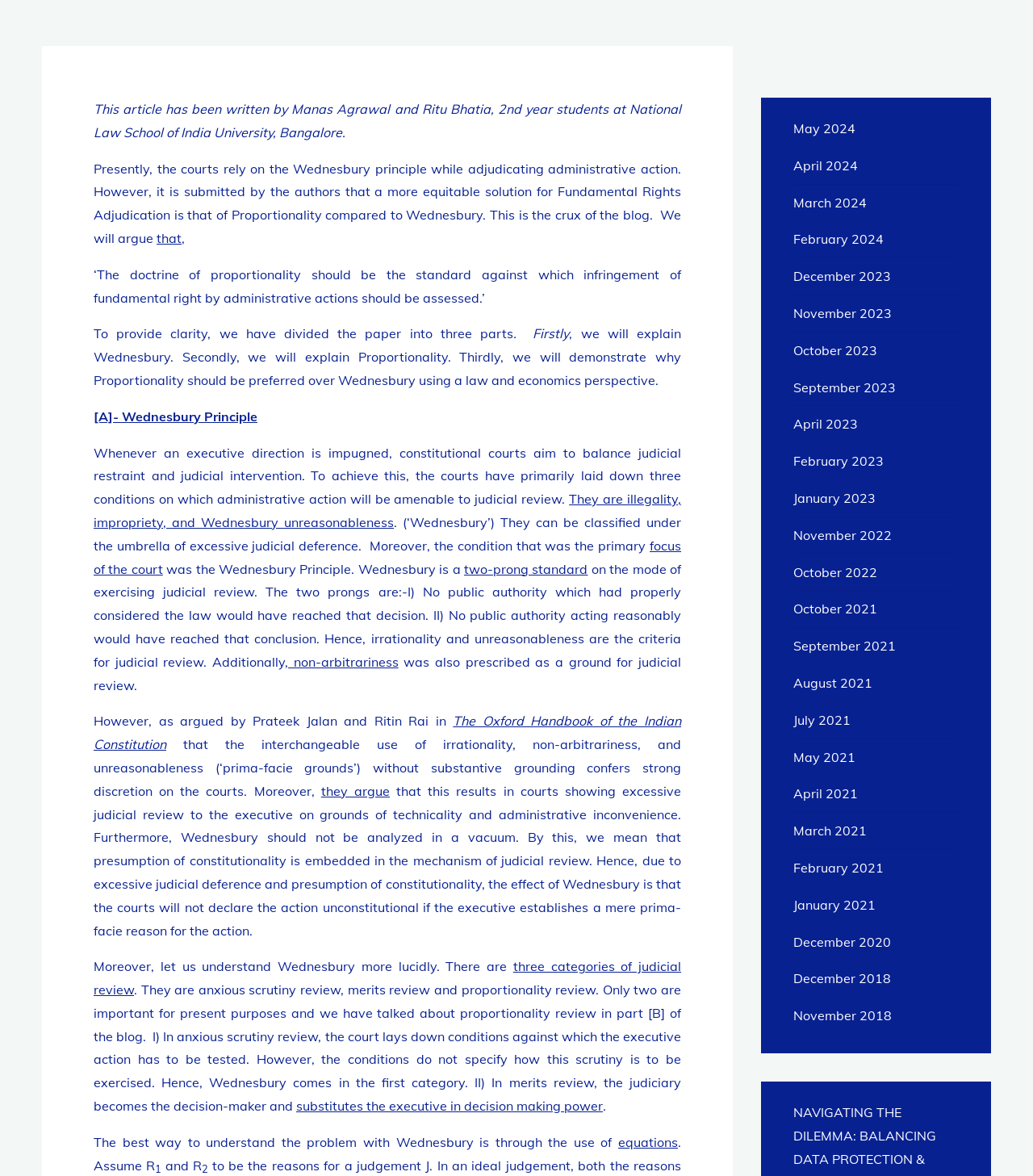What is the purpose of the article?
Answer the question with a detailed and thorough explanation.

The article aims to argue that the doctrine of Proportionality should be the standard against which infringement of fundamental rights by administrative actions should be assessed, rather than the Wednesbury Principle. This is stated in the sentence 'We will argue that ‘The doctrine of proportionality should be the standard against which infringement of fundamental right by administrative actions should be assessed.’